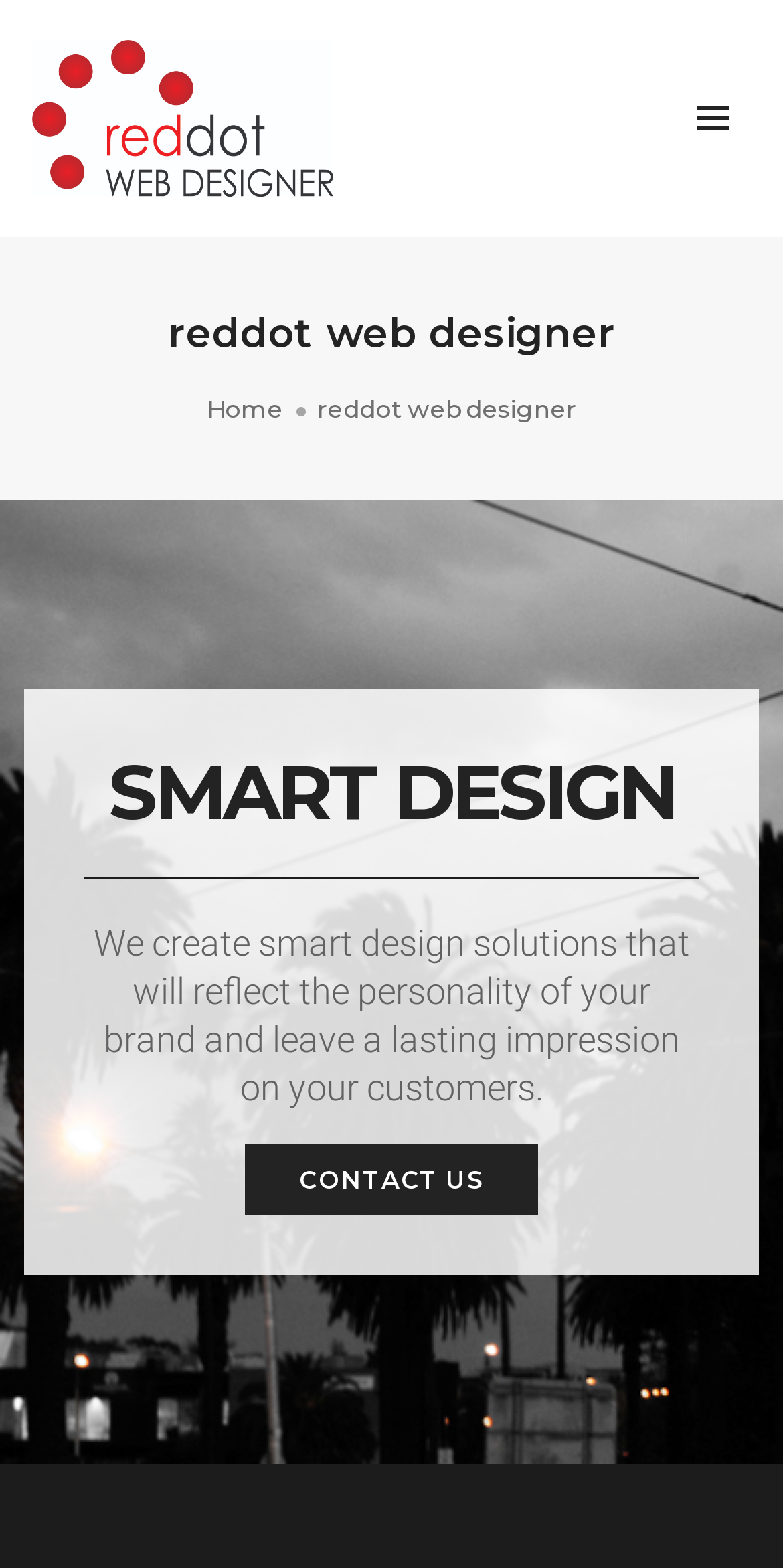Provide a brief response to the question using a single word or phrase: 
What is the purpose of the company?

Create smart design solutions